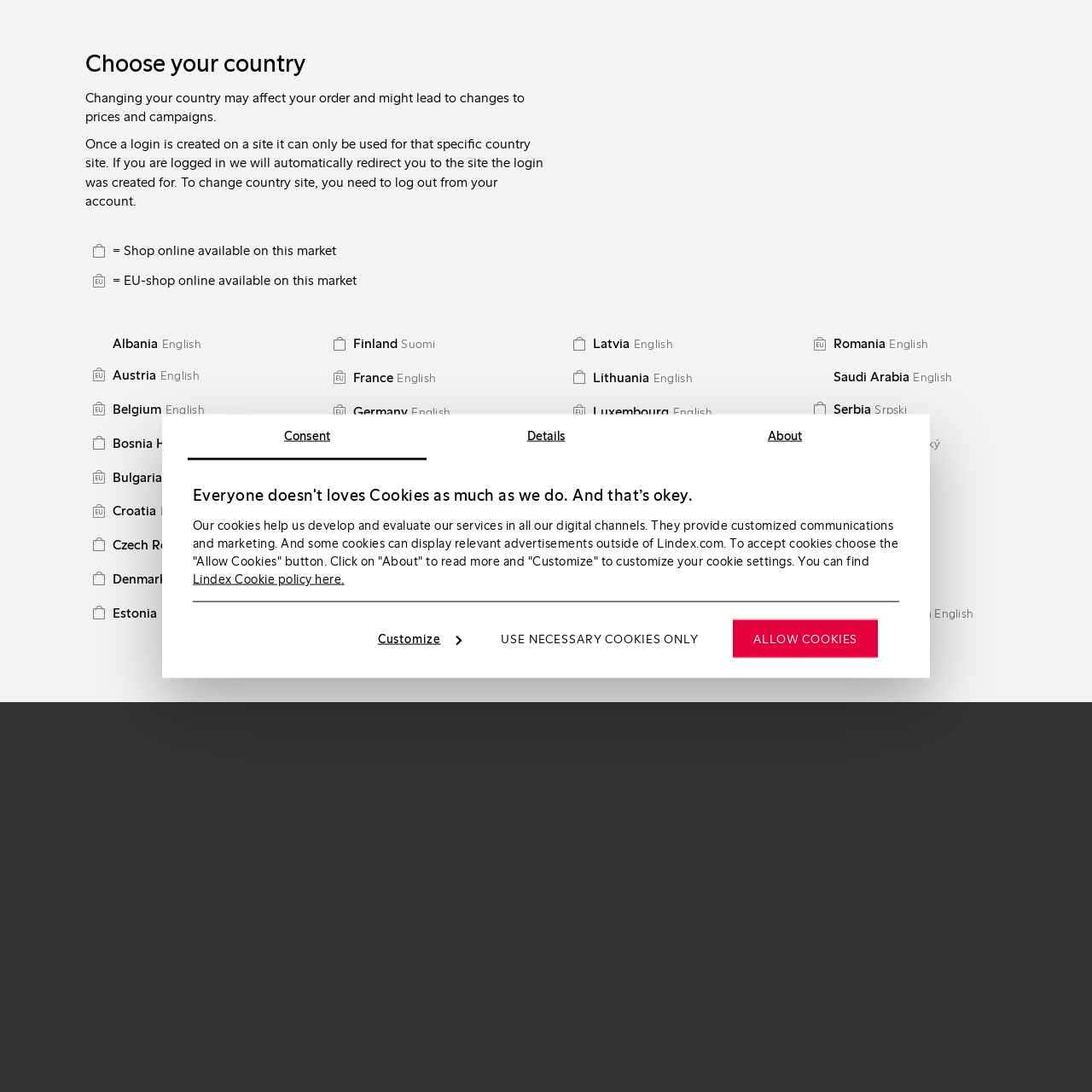Locate the coordinates of the bounding box for the clickable region that fulfills this instruction: "View '60 day return policy'".

[0.456, 0.006, 0.544, 0.018]